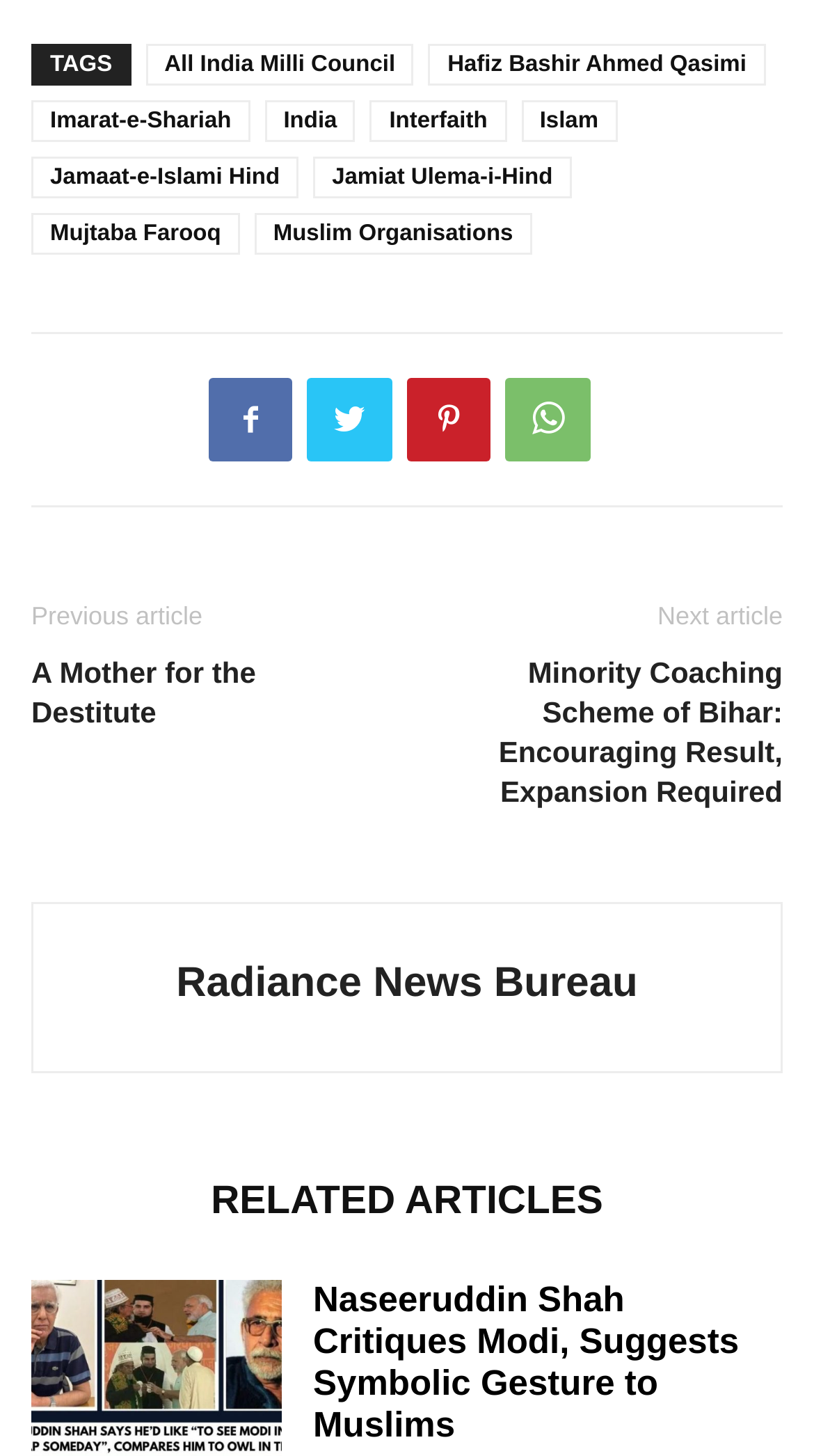Please give a succinct answer to the question in one word or phrase:
What is the title of the section above the 'RELATED ARTICLES' heading?

None